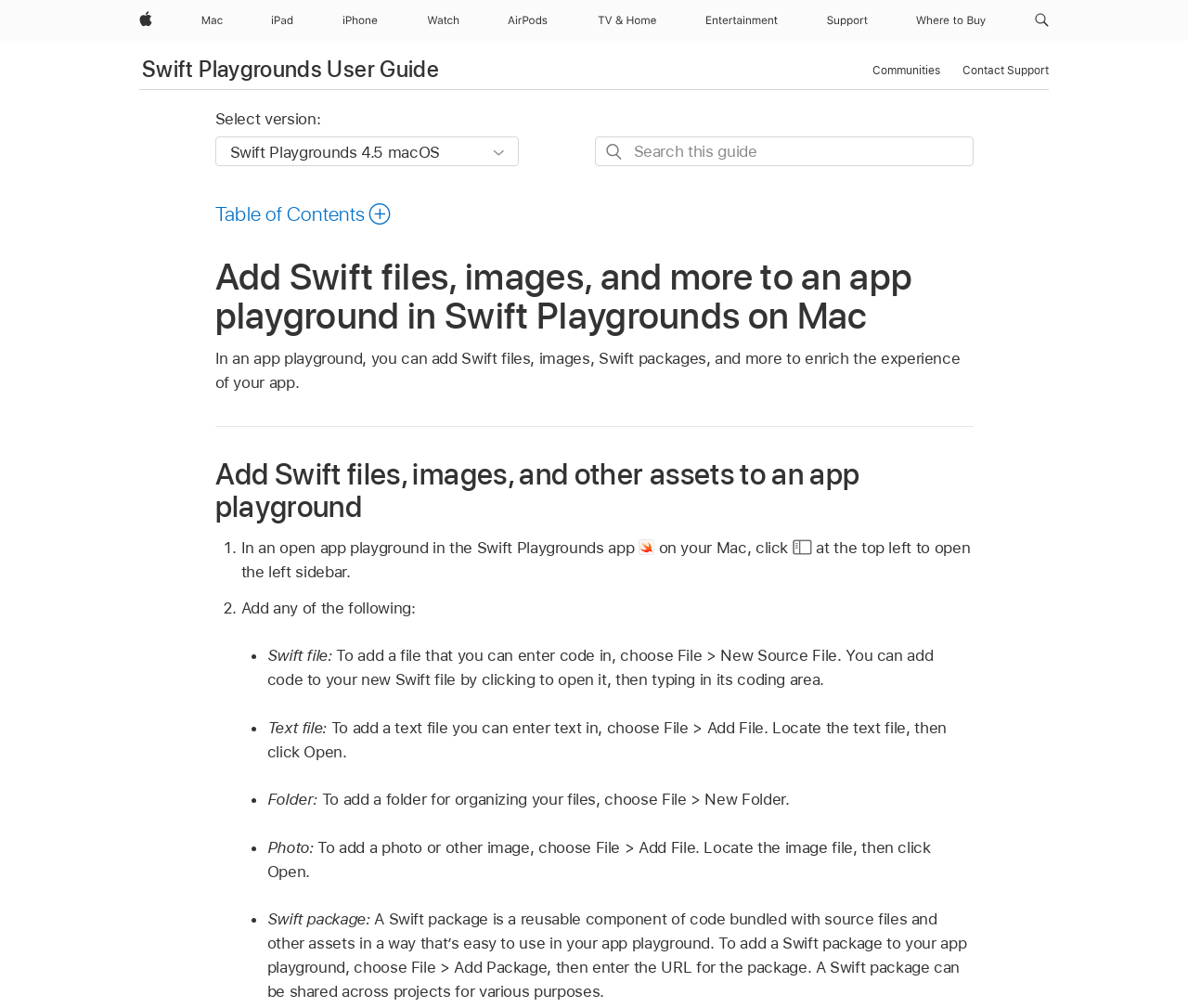How do you search the Swift Playgrounds User Guide?
Please look at the screenshot and answer in one word or a short phrase.

Use the search box